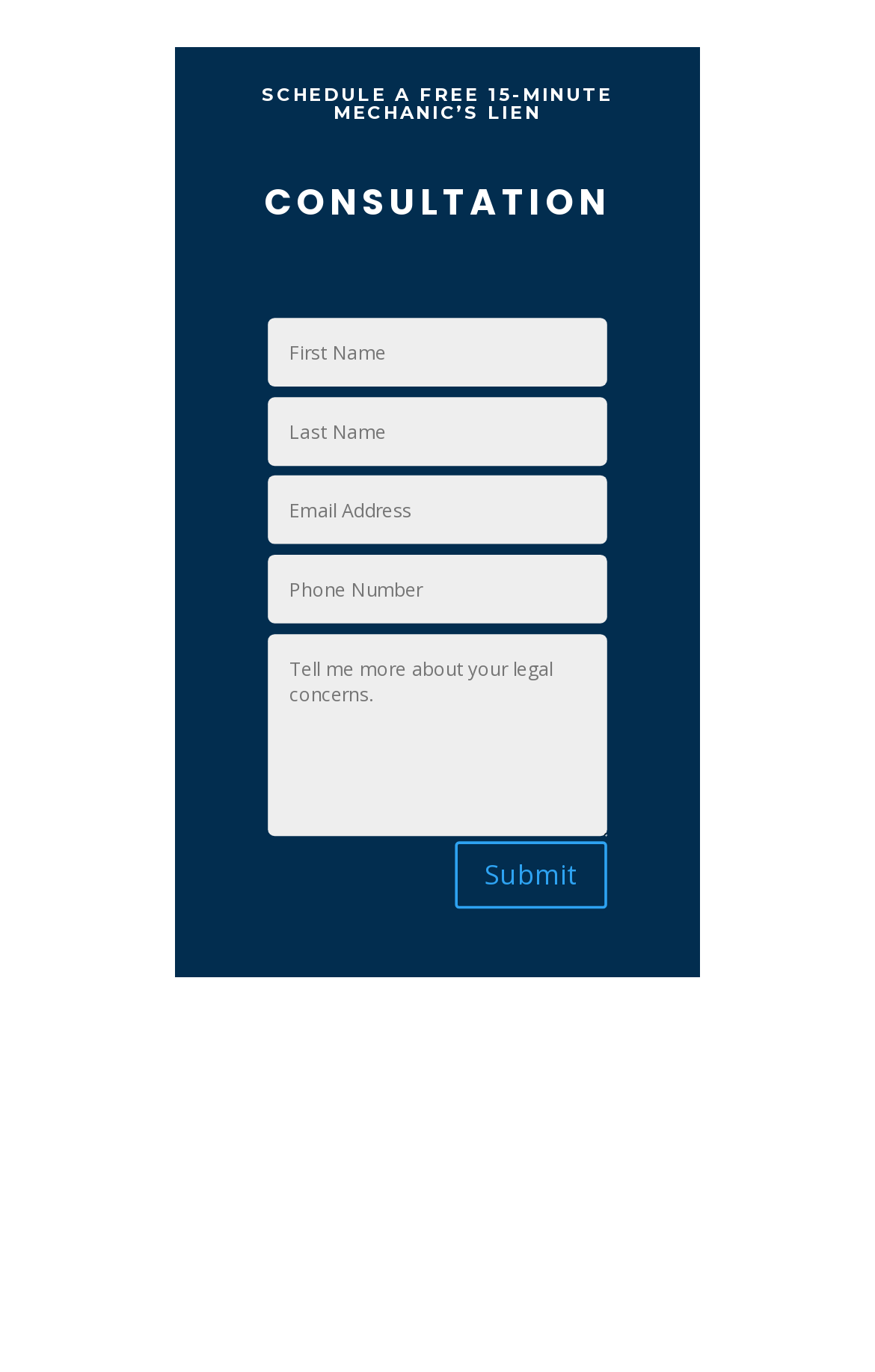Show the bounding box coordinates for the HTML element as described: "Submit".

[0.52, 0.613, 0.694, 0.662]